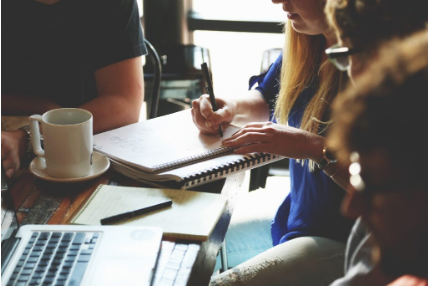Explain the image thoroughly, mentioning every notable detail.

In a vibrant, collaborative workspace, a group of individuals is engaged in a productive discussion. One person, with long, flowing hair and wearing a blue shirt, sits at the table, intently writing notes in a spiral notebook. Nearby, a laptop is open, displaying various applications, while a white coffee cup sits prominently on the wooden table, adding a cozy touch to the scene. The atmosphere suggests that they are brainstorming ideas or working on a project together, reflecting a dynamic and creative team environment. The focus on collaboration and planning hints at the importance of strategic thinking in their pursuits.